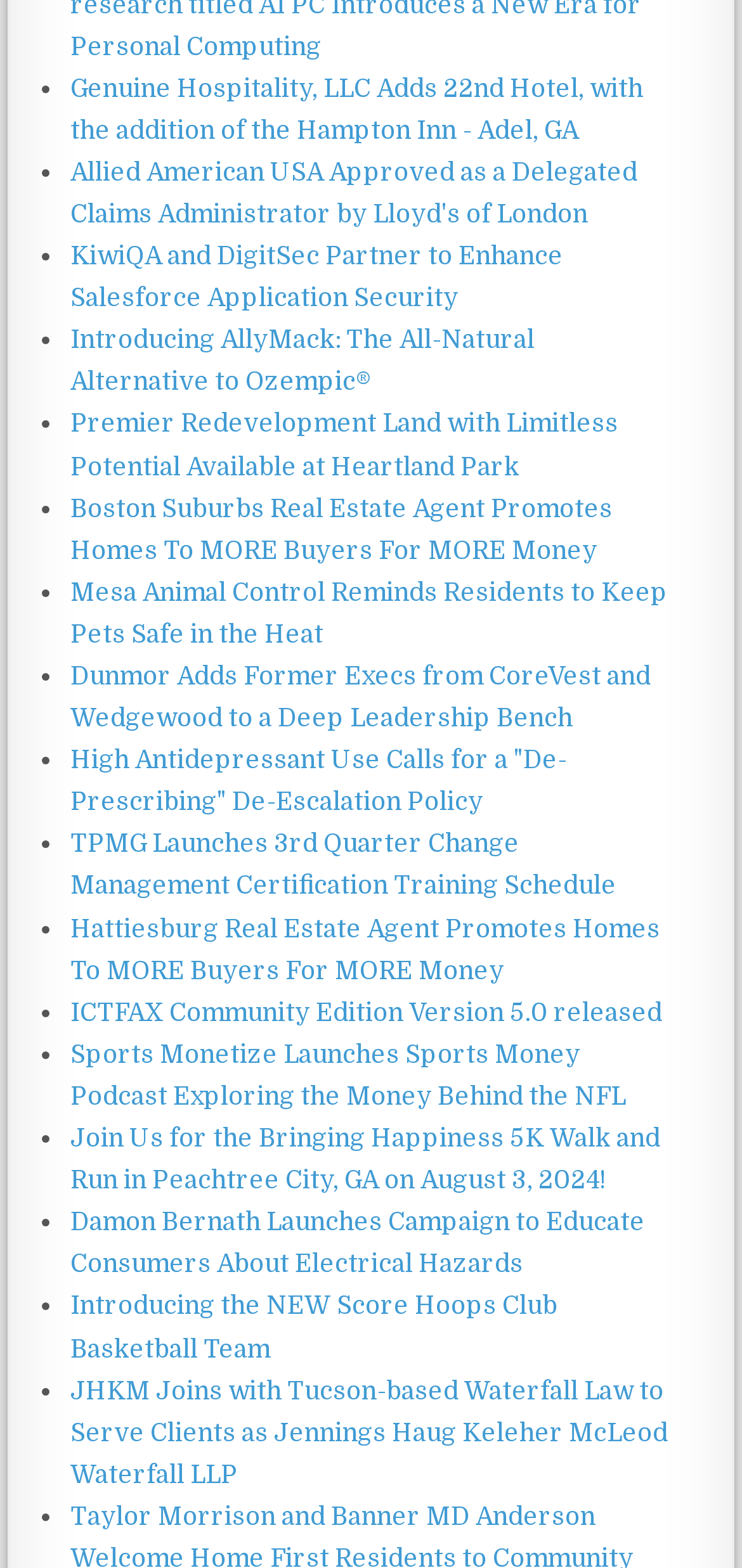Pinpoint the bounding box coordinates of the clickable area needed to execute the instruction: "Read about Genuine Hospitality, LLC adding 22nd hotel". The coordinates should be specified as four float numbers between 0 and 1, i.e., [left, top, right, bottom].

[0.095, 0.047, 0.866, 0.092]